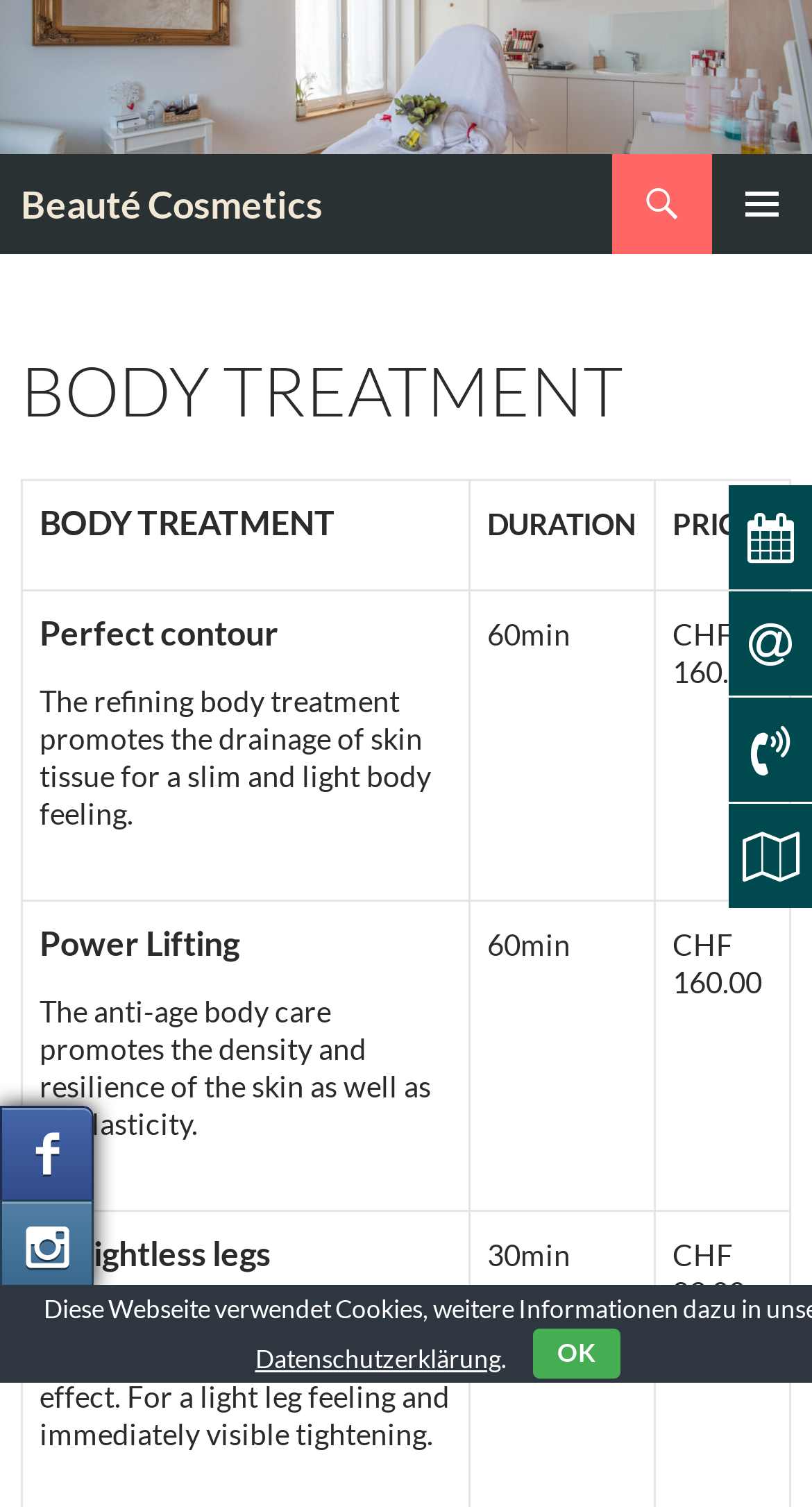Using the provided element description "Ok", determine the bounding box coordinates of the UI element.

[0.655, 0.882, 0.763, 0.915]